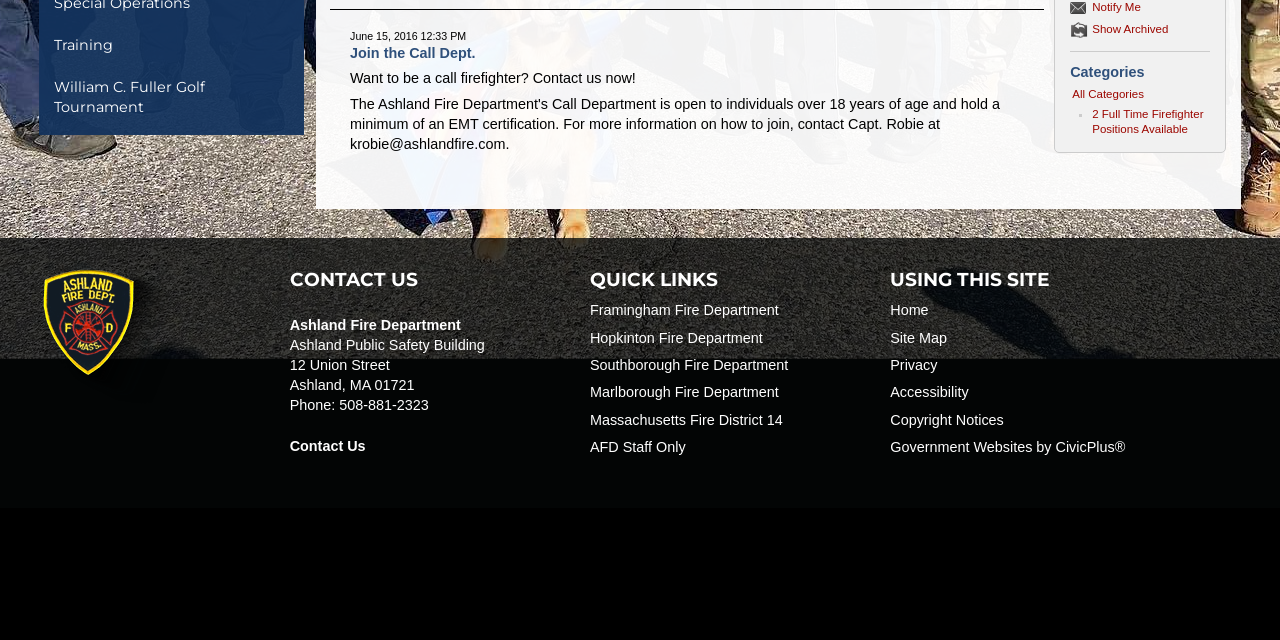Using the format (top-left x, top-left y, bottom-right x, bottom-right y), provide the bounding box coordinates for the described UI element. All values should be floating point numbers between 0 and 1: Blog

None